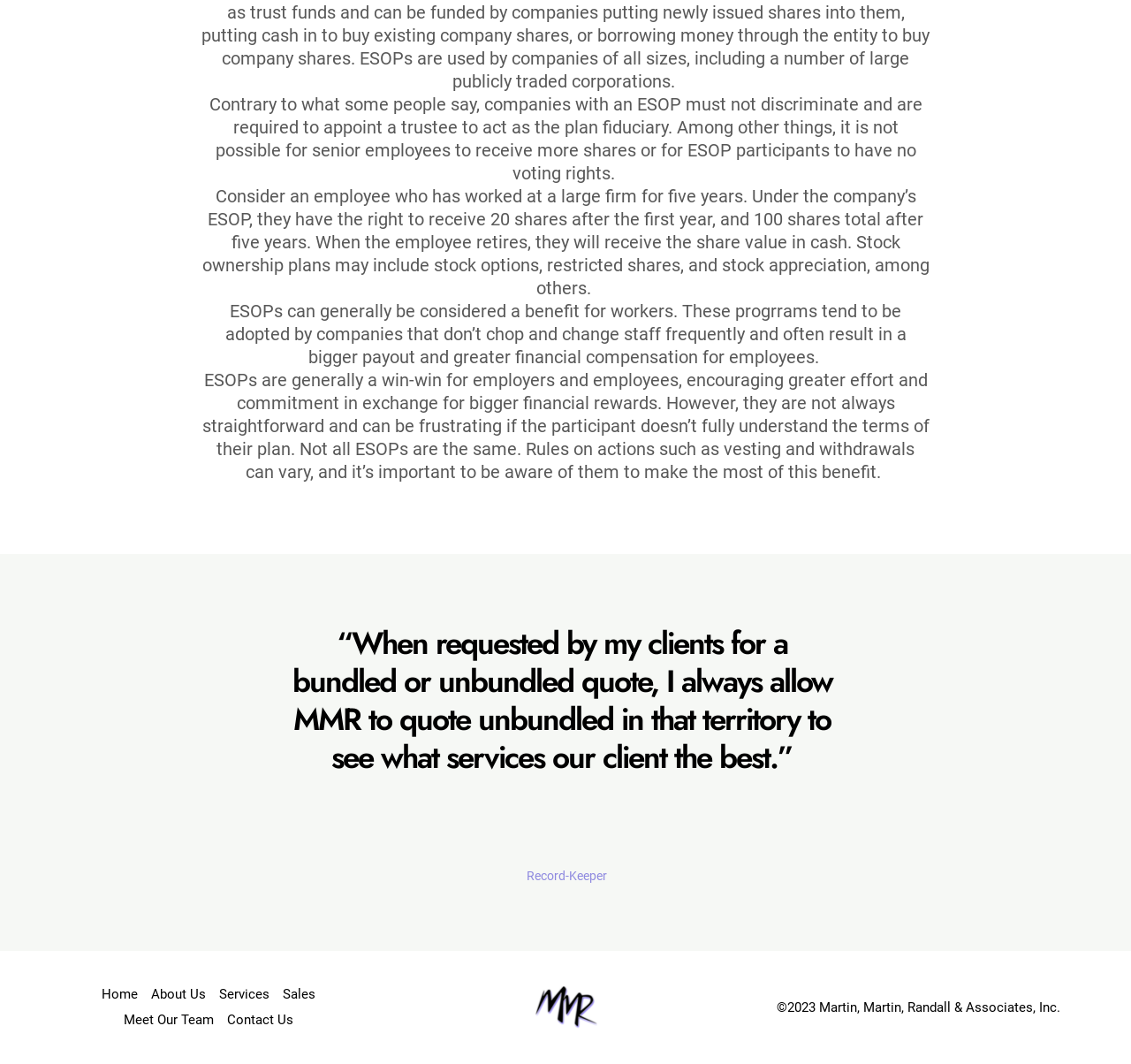Find the bounding box of the element with the following description: "Meet Our Team". The coordinates must be four float numbers between 0 and 1, formatted as [left, top, right, bottom].

[0.109, 0.947, 0.201, 0.971]